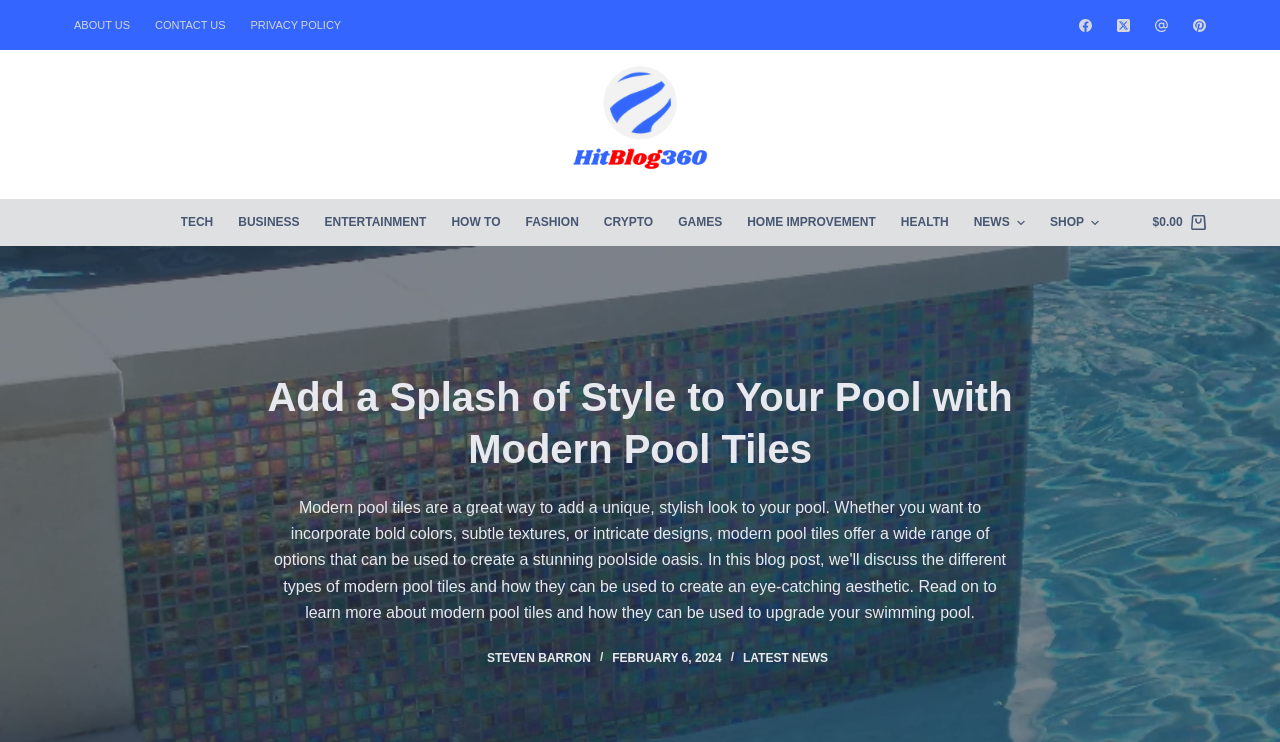Highlight the bounding box coordinates of the element that should be clicked to carry out the following instruction: "Click on the 'ABOUT US' menu item". The coordinates must be given as four float numbers ranging from 0 to 1, i.e., [left, top, right, bottom].

[0.058, 0.0, 0.111, 0.067]